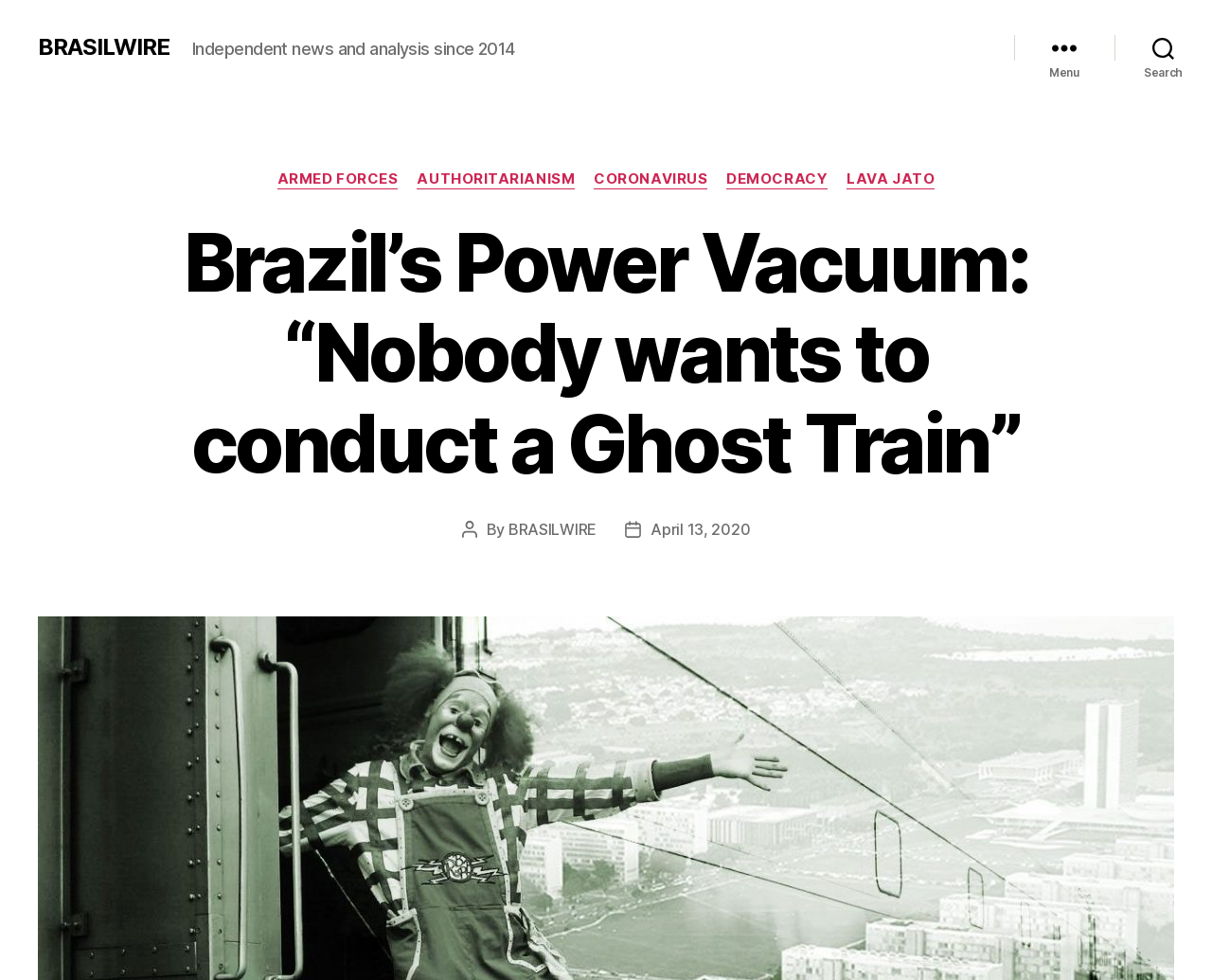When was the post published?
Please ensure your answer to the question is detailed and covers all necessary aspects.

I found the answer by looking at the section below the main heading, where it says 'Post date: April 13, 2020', indicating that the post was published on April 13, 2020.